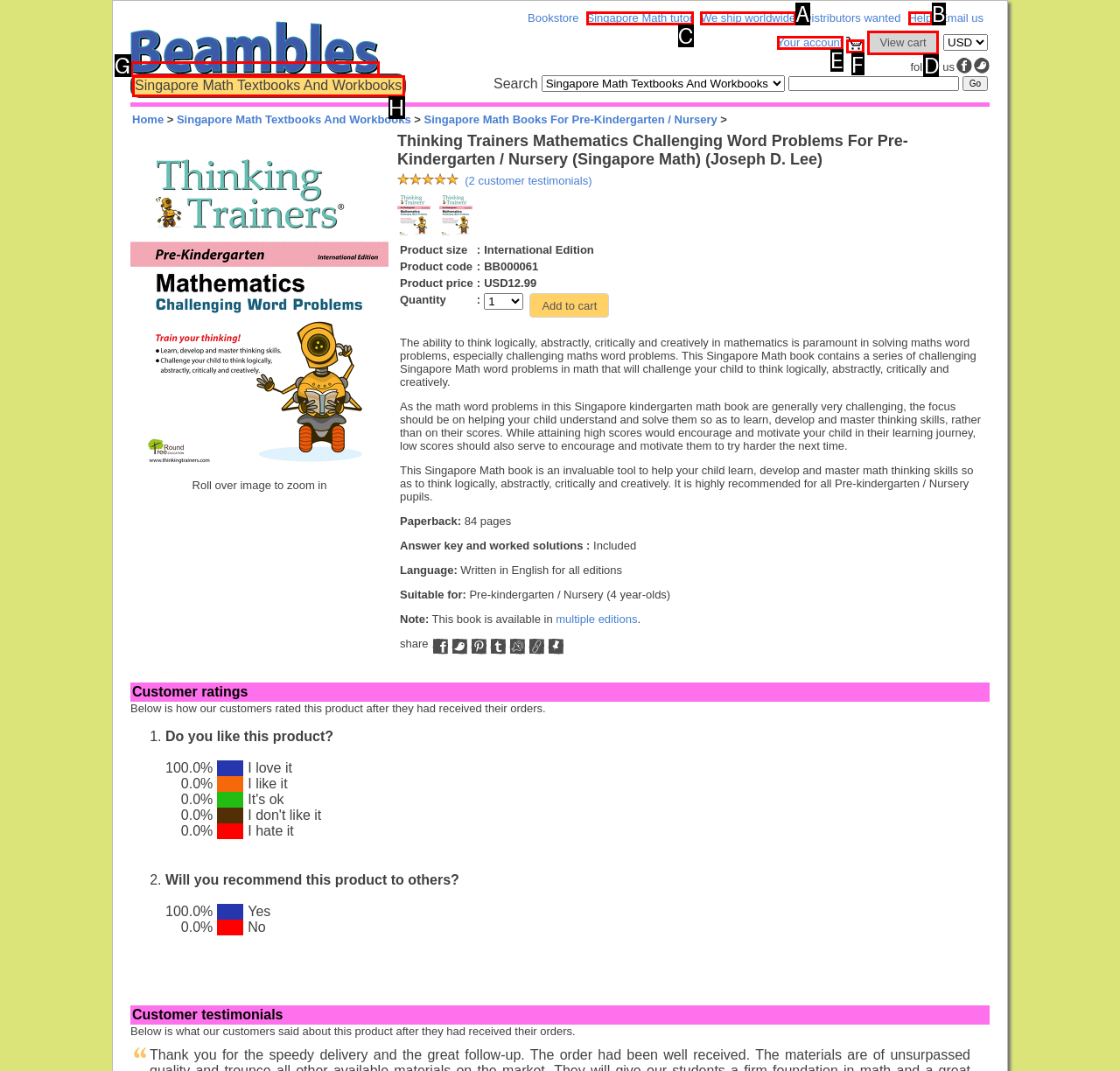To achieve the task: Click on the 'Singapore Math tutor' link, indicate the letter of the correct choice from the provided options.

C